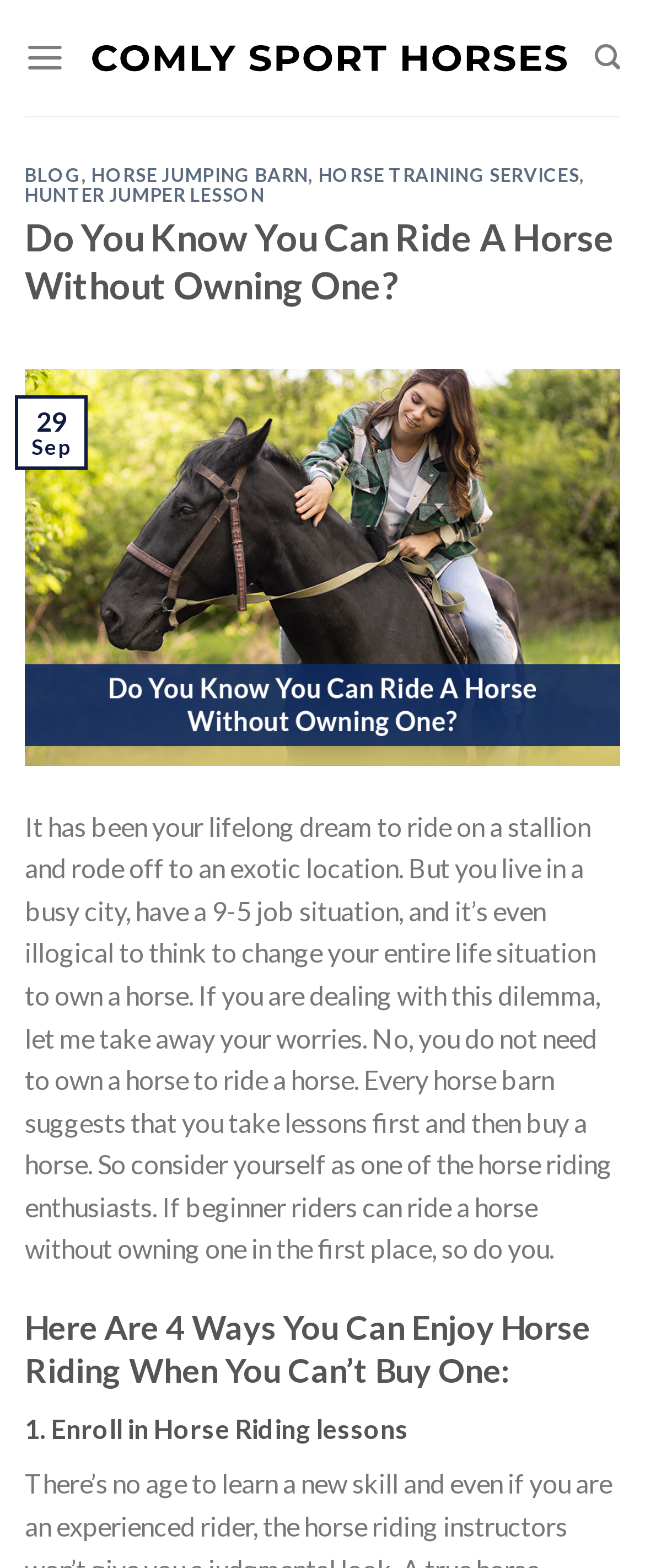What is the purpose of taking horse riding lessons?
Answer with a single word or phrase by referring to the visual content.

To ride a horse without owning one